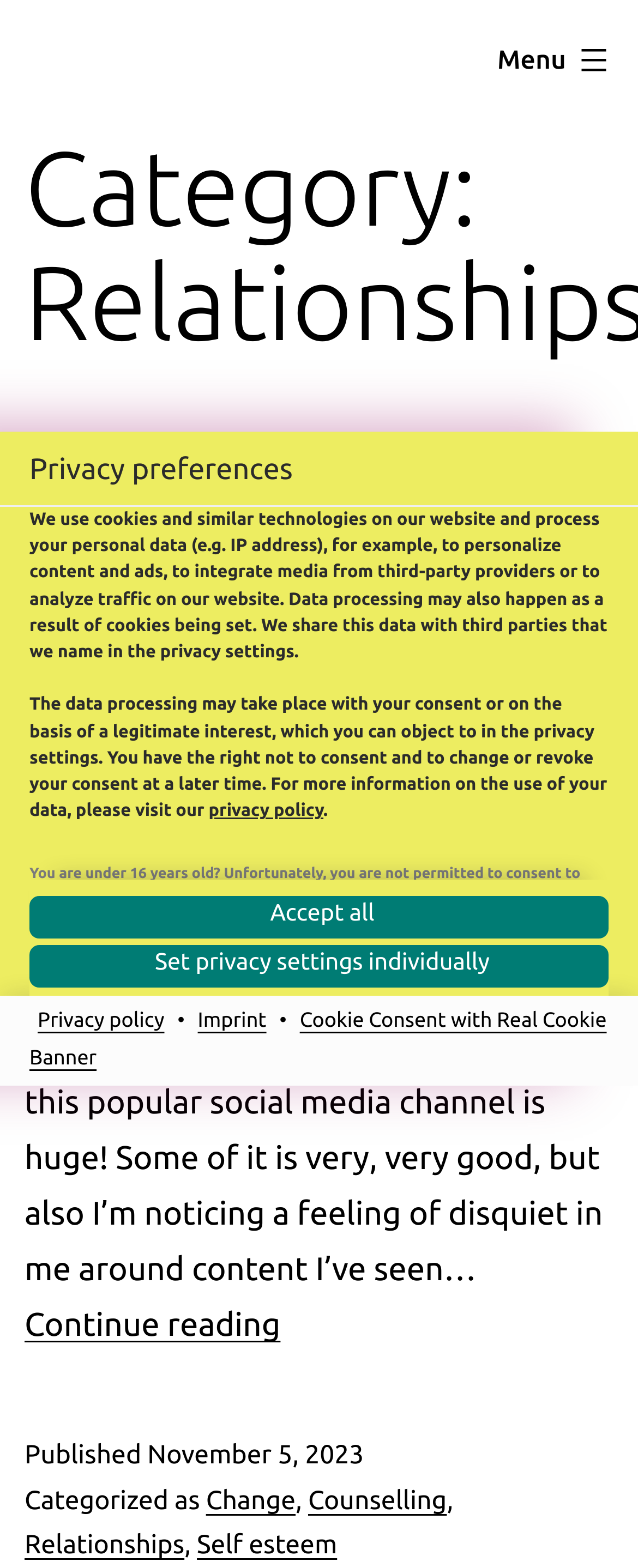Please determine the bounding box coordinates of the element to click on in order to accomplish the following task: "Visit the 'Counselling' category". Ensure the coordinates are four float numbers ranging from 0 to 1, i.e., [left, top, right, bottom].

[0.483, 0.947, 0.7, 0.966]